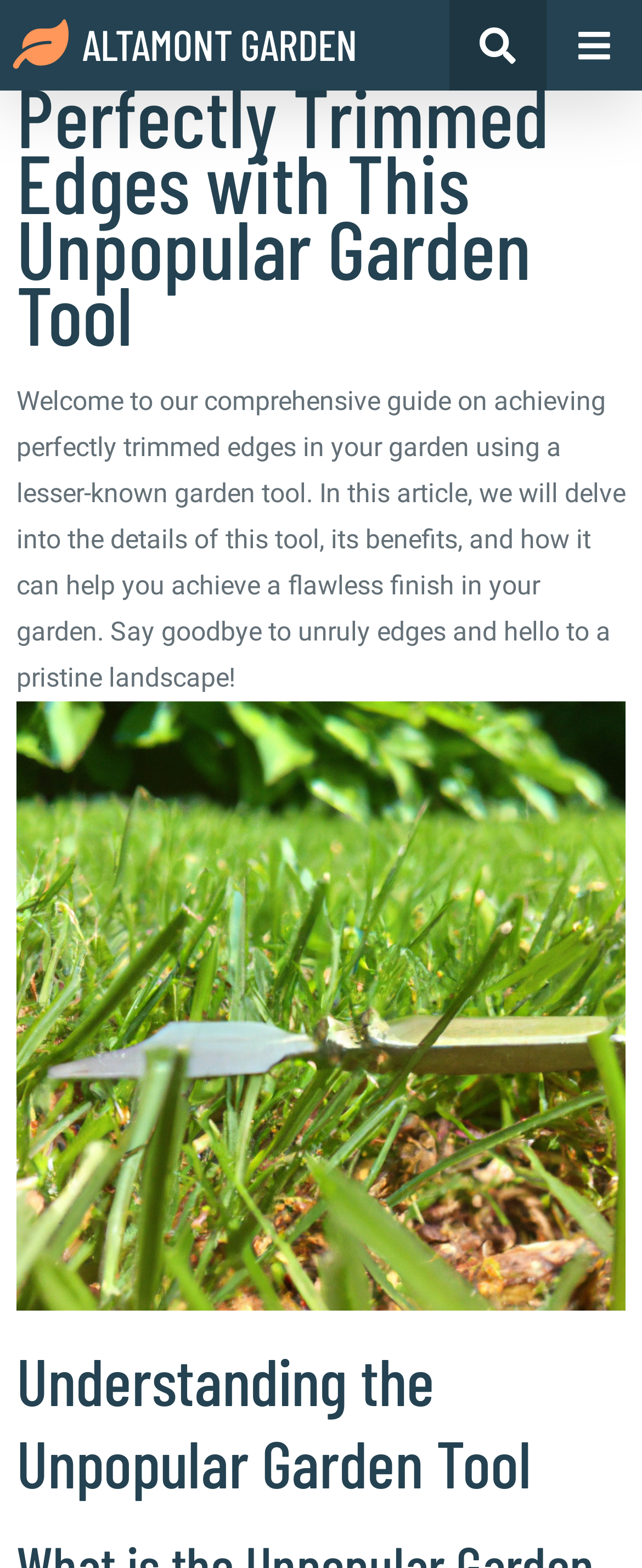Give a short answer to this question using one word or a phrase:
What is the next section of the article about?

Understanding the tool